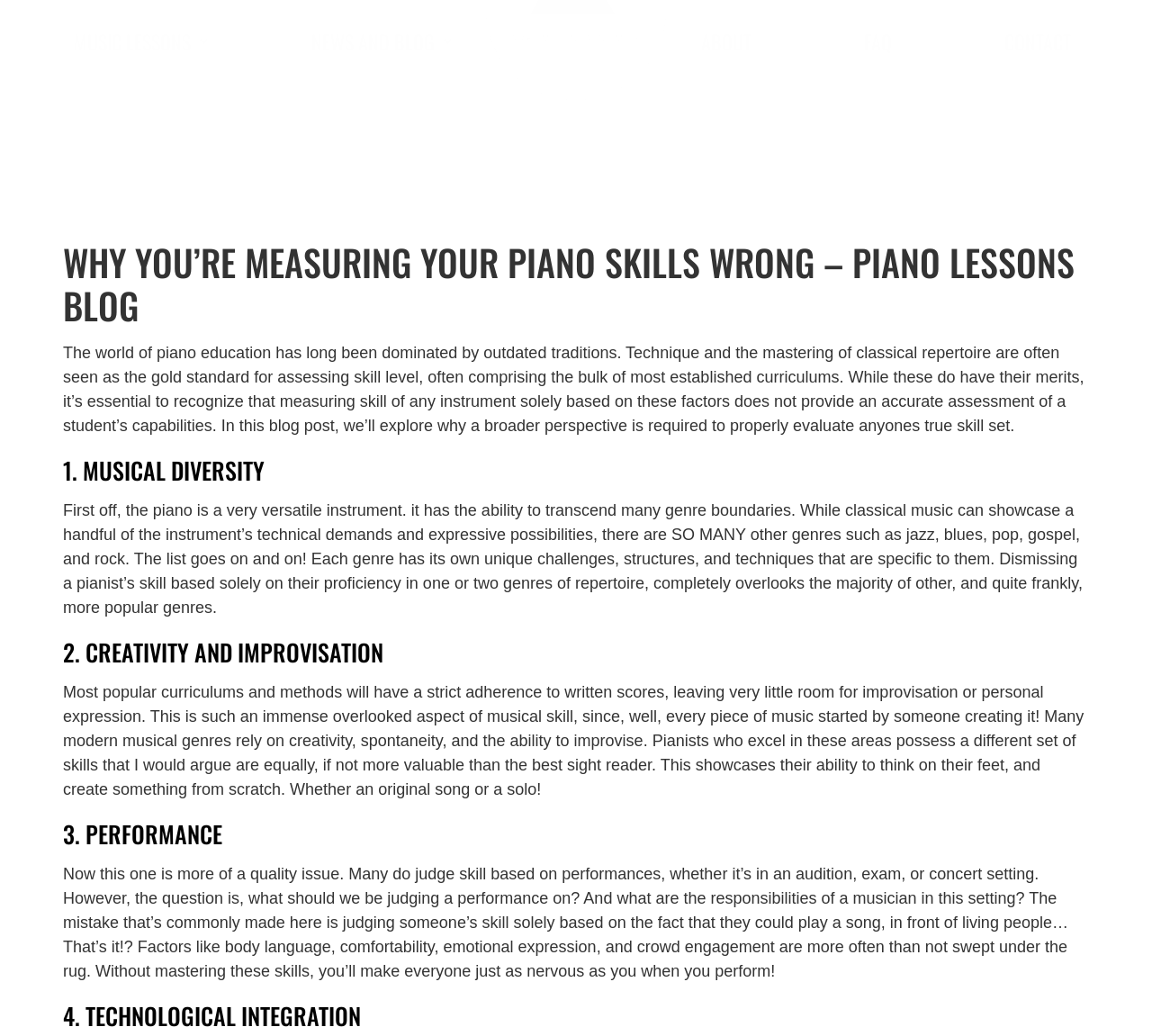Provide an in-depth caption for the webpage.

The webpage appears to be a blog post discussing the limitations of traditional piano education. At the top, there are five navigation links: "MUSIC LESSONS", "NEWS AND BLOG", the "Dark-Mountain-Music-Logo", "ABOUT", and "FAQ" and "CONTACT" on the right side. 

Below the navigation links, there is a large heading that reads "WHY YOU’RE MEASURING YOUR PIANO SKILLS WRONG – PIANO LESSONS BLOG". 

The main content of the page is divided into four sections, each with a heading and a block of text. The first section discusses the importance of musical diversity, highlighting that the piano can transcend many genre boundaries beyond classical music. 

The second section focuses on creativity and improvisation, arguing that these skills are often overlooked in traditional piano education. 

The third section talks about performance, emphasizing that it's not just about playing a song correctly, but also about body language, comfortability, emotional expression, and crowd engagement. 

The fourth and final section is about technological integration, but the text is cut off at the bottom of the page.